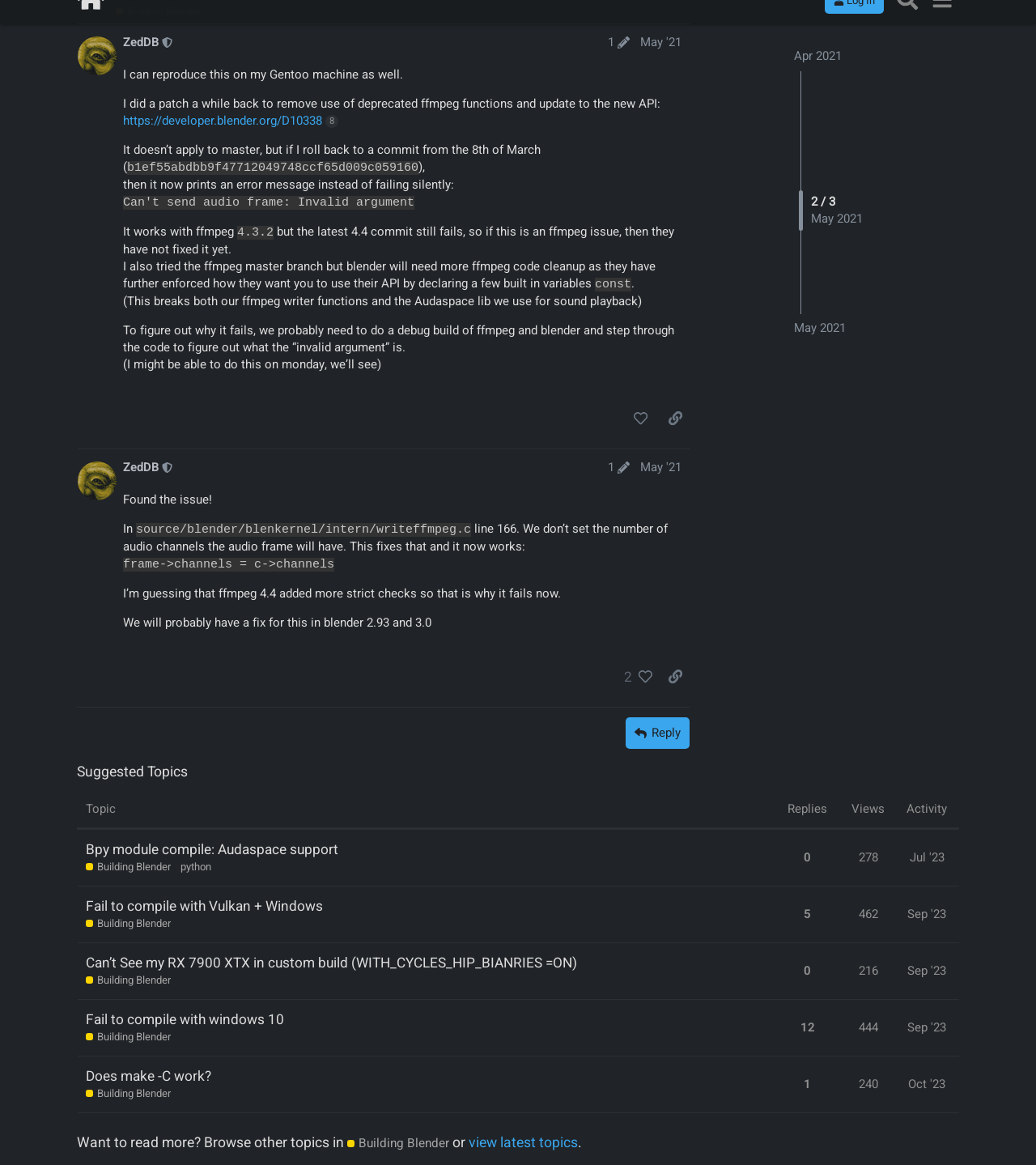Give the bounding box coordinates for this UI element: "Bpy module compile: Audaspace support". The coordinates should be four float numbers between 0 and 1, arranged as [left, top, right, bottom].

[0.083, 0.287, 0.327, 0.325]